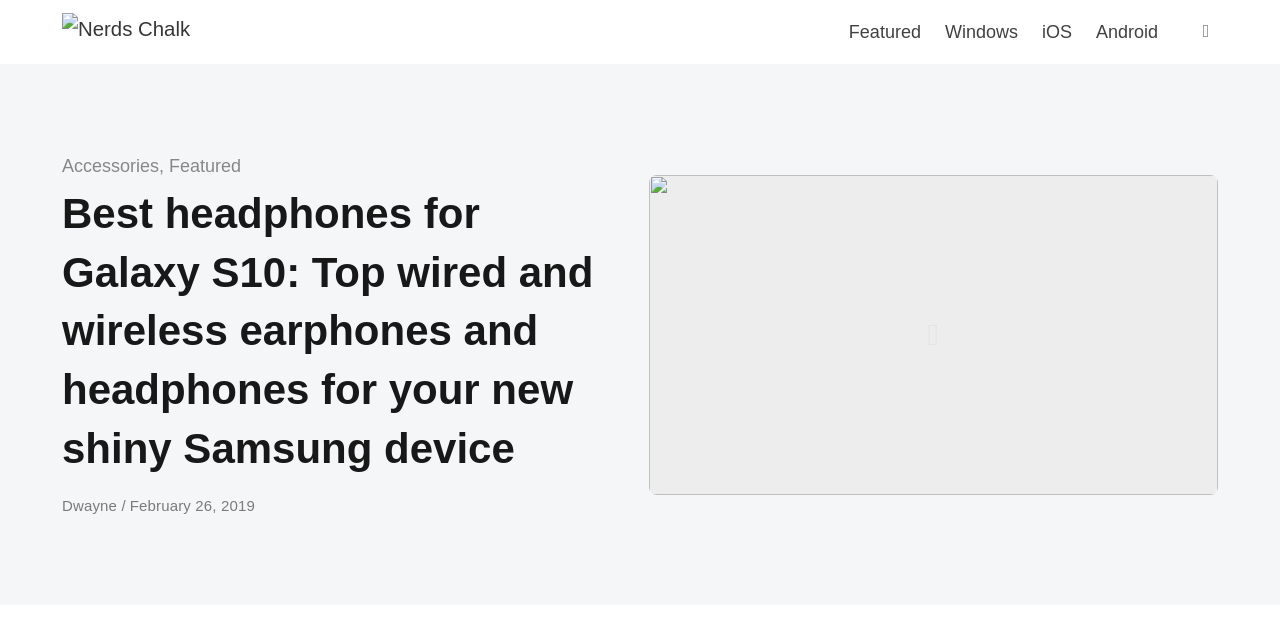When was the article published?
Respond to the question with a well-detailed and thorough answer.

I determined the publication date by looking at the section below the main heading, where I saw a static text 'Published on' followed by a time element containing the date 'February 26, 2019', which indicates the publication date of the article.